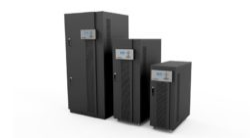Describe the image with as much detail as possible.

The image showcases a series of three uninterruptible power supply (UPS) units from Labscand, designed for high-efficiency performance in industrial settings. The units, varying in size, are all housed in sleek black enclosures, emphasizing a modern aesthetic. Each unit features a digital display panel on the front, indicating advanced functionality and user-friendly operation. The smallest unit, positioned on the right, is compact and ideal for limited spaces, while the larger models to the left offer increased capacity for more substantial power requirements. These UPS systems are engineered to provide reliable power solutions, ensuring uninterrupted service for critical industrial equipment.